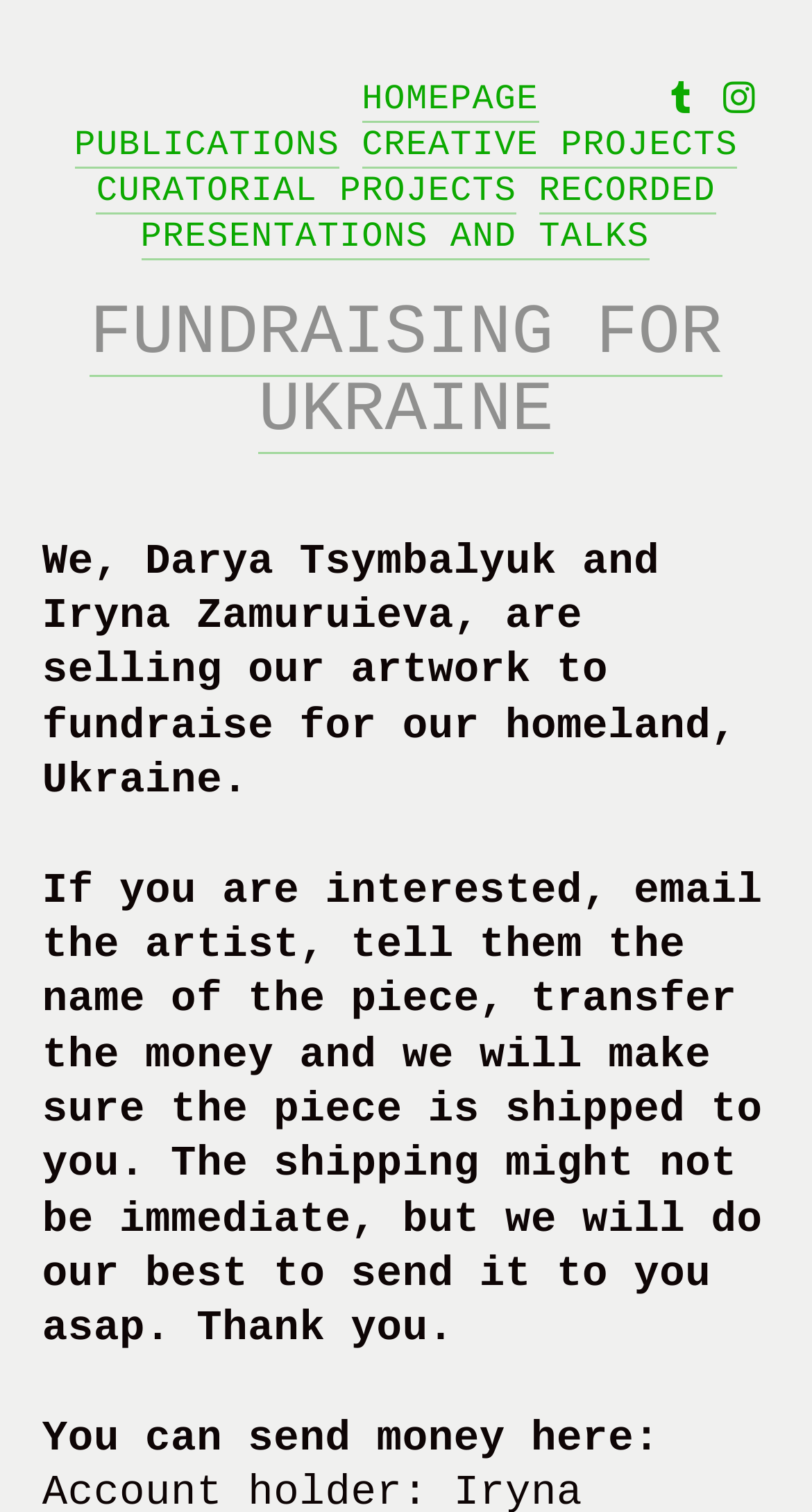Describe all visible elements and their arrangement on the webpage.

The webpage is dedicated to fundraising for Ukraine, with a personal touch from the artists Darya Tsymbalyuk and Iryna Zamuruieva. At the top right corner, there are two social media links, represented by icons. 

Below these icons, there is a horizontal navigation menu with five links: HOMEPAGE, PUBLICATIONS, CREATIVE PROJECTS, CURATORIAL PROJECTS, and RECORDED PRESENTATIONS AND TALKS. These links are positioned from left to right, with some gaps in between.

The main content of the webpage is headed by a prominent title "FUNDRAISING FOR UKRAINE", which is also a clickable link. This title spans almost the entire width of the page.

At the very bottom of the page, there is a call-to-action message, "You can send money here:", followed by a likely email address or payment information, although the exact details are not specified.